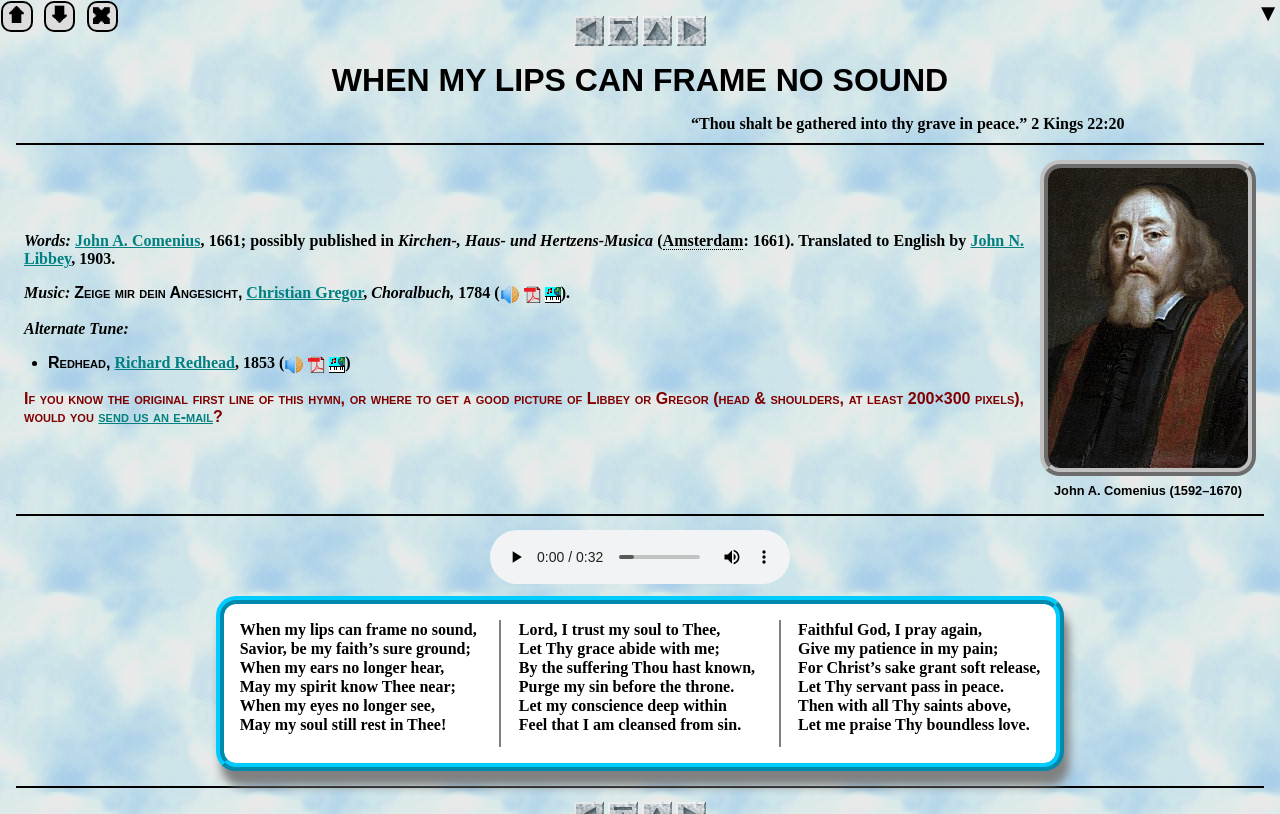Give a one-word or phrase response to the following question: Who wrote the scripture verse?

John A. Comenius